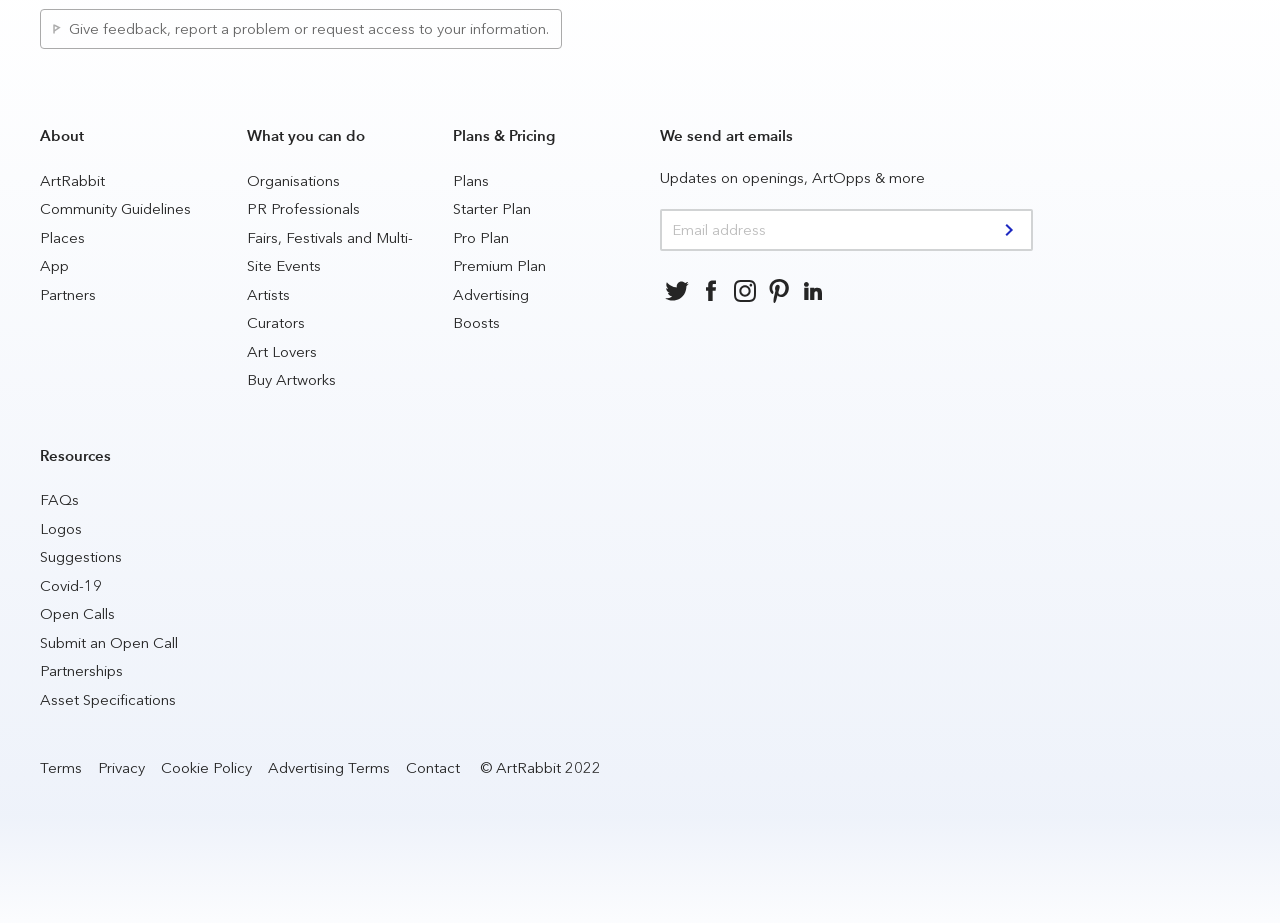Identify the bounding box coordinates of the area you need to click to perform the following instruction: "Explore art fairs and festivals".

[0.193, 0.248, 0.322, 0.298]